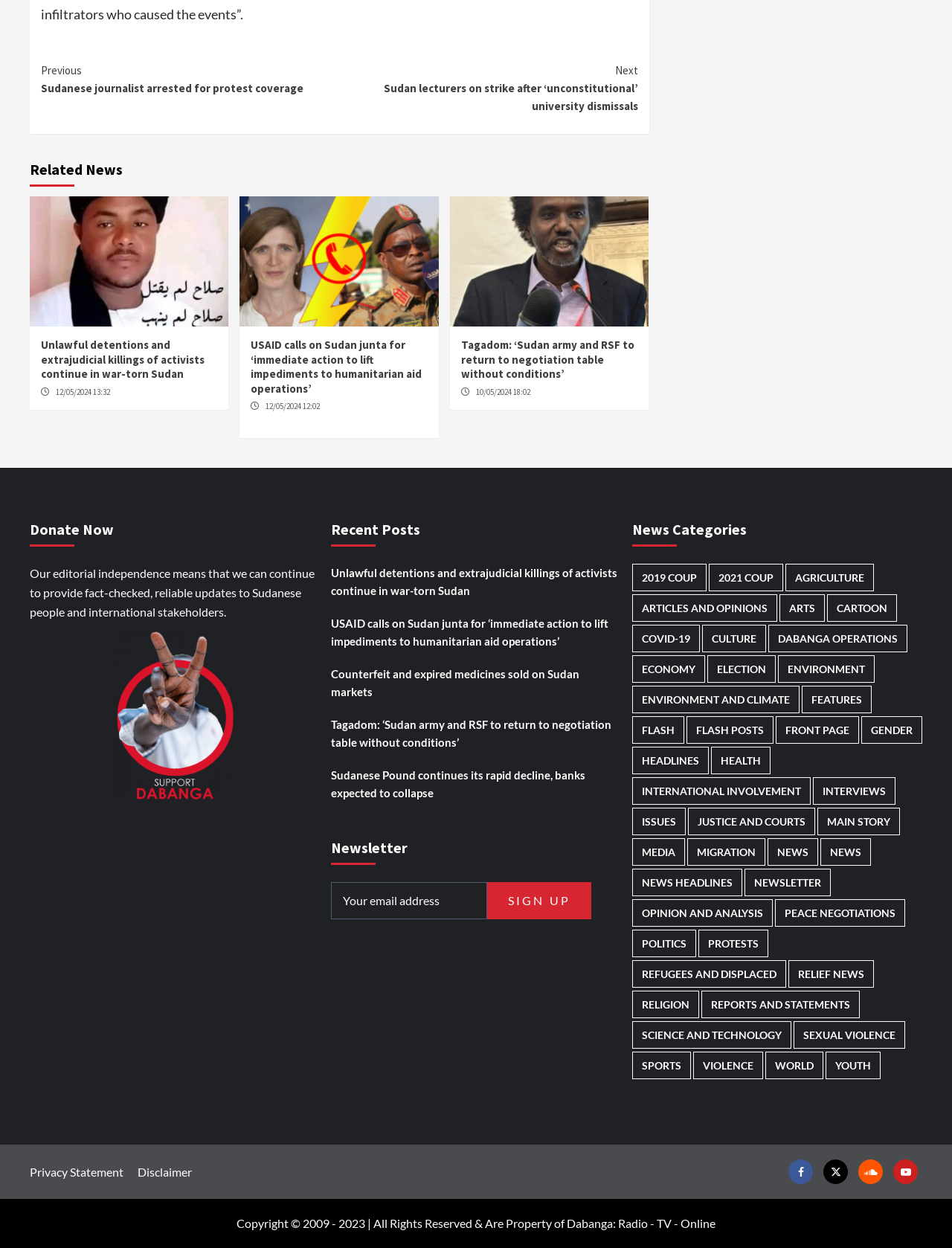Find the UI element described as: "International involvement" and predict its bounding box coordinates. Ensure the coordinates are four float numbers between 0 and 1, [left, top, right, bottom].

[0.664, 0.623, 0.852, 0.645]